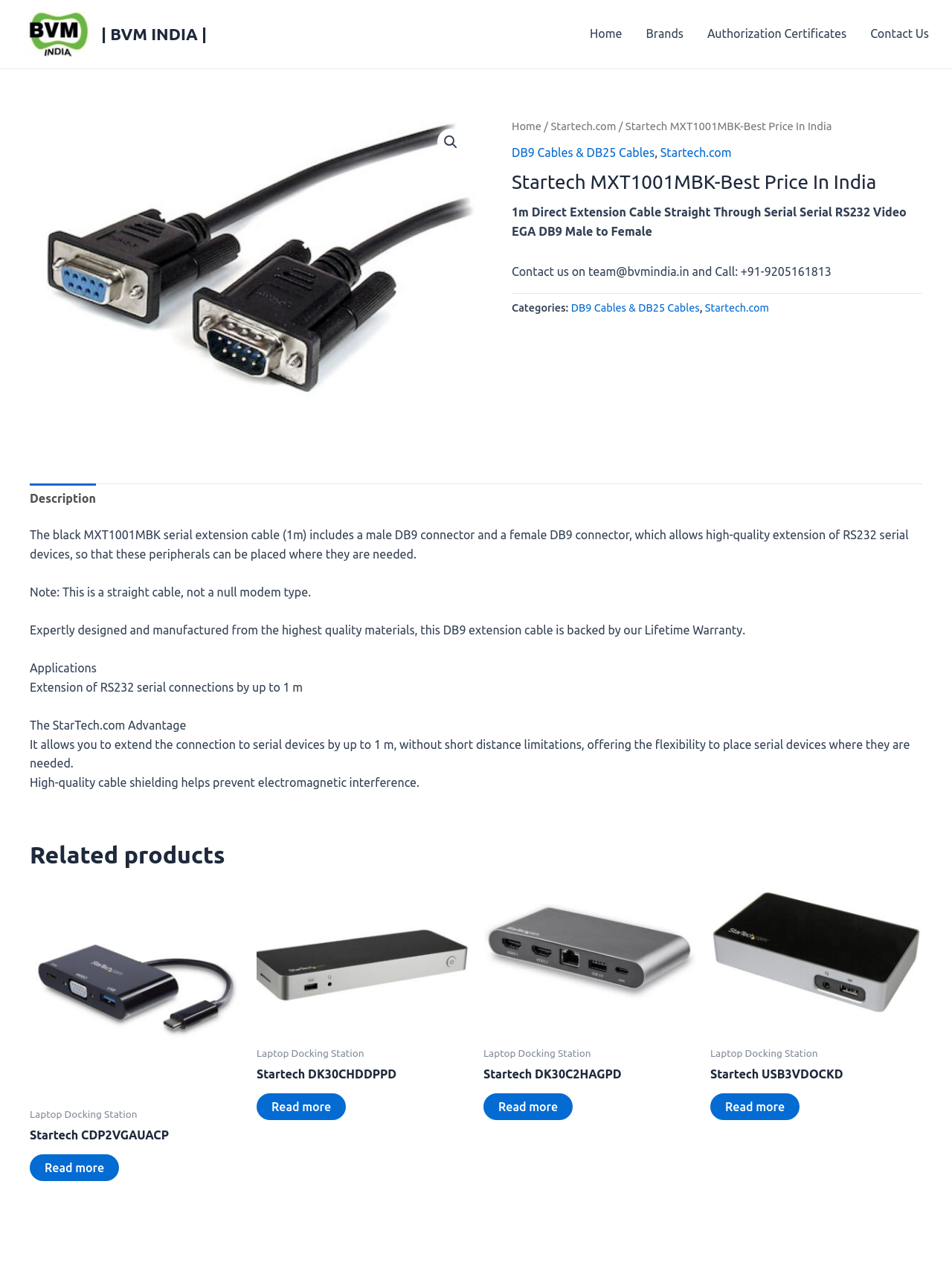Based on the provided description, "title="Startech MXT1001MBK"", find the bounding box of the corresponding UI element in the screenshot.

[0.031, 0.091, 0.5, 0.341]